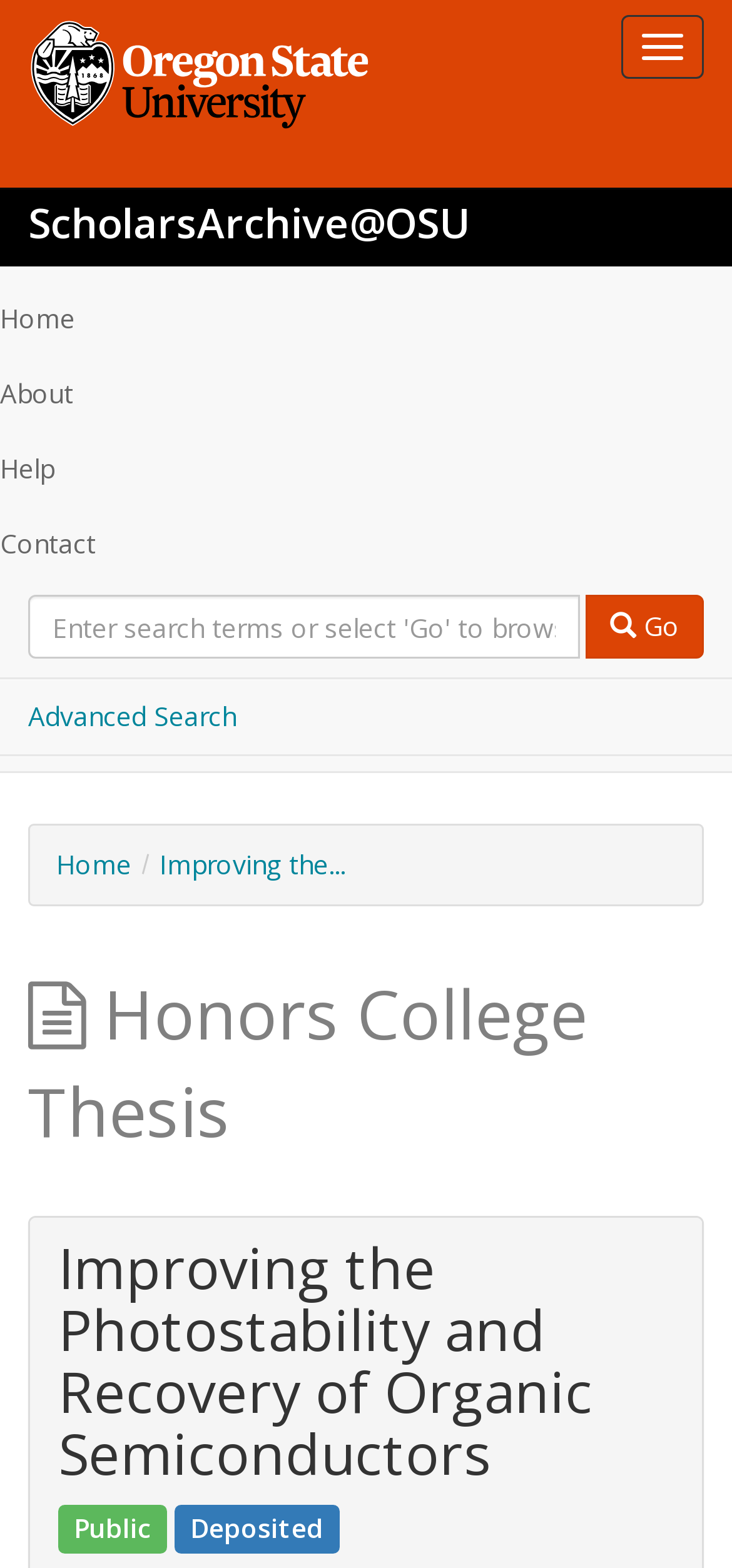Please determine the bounding box coordinates for the UI element described as: "parent_node: Toggle navigation".

[0.0, 0.013, 0.583, 0.078]